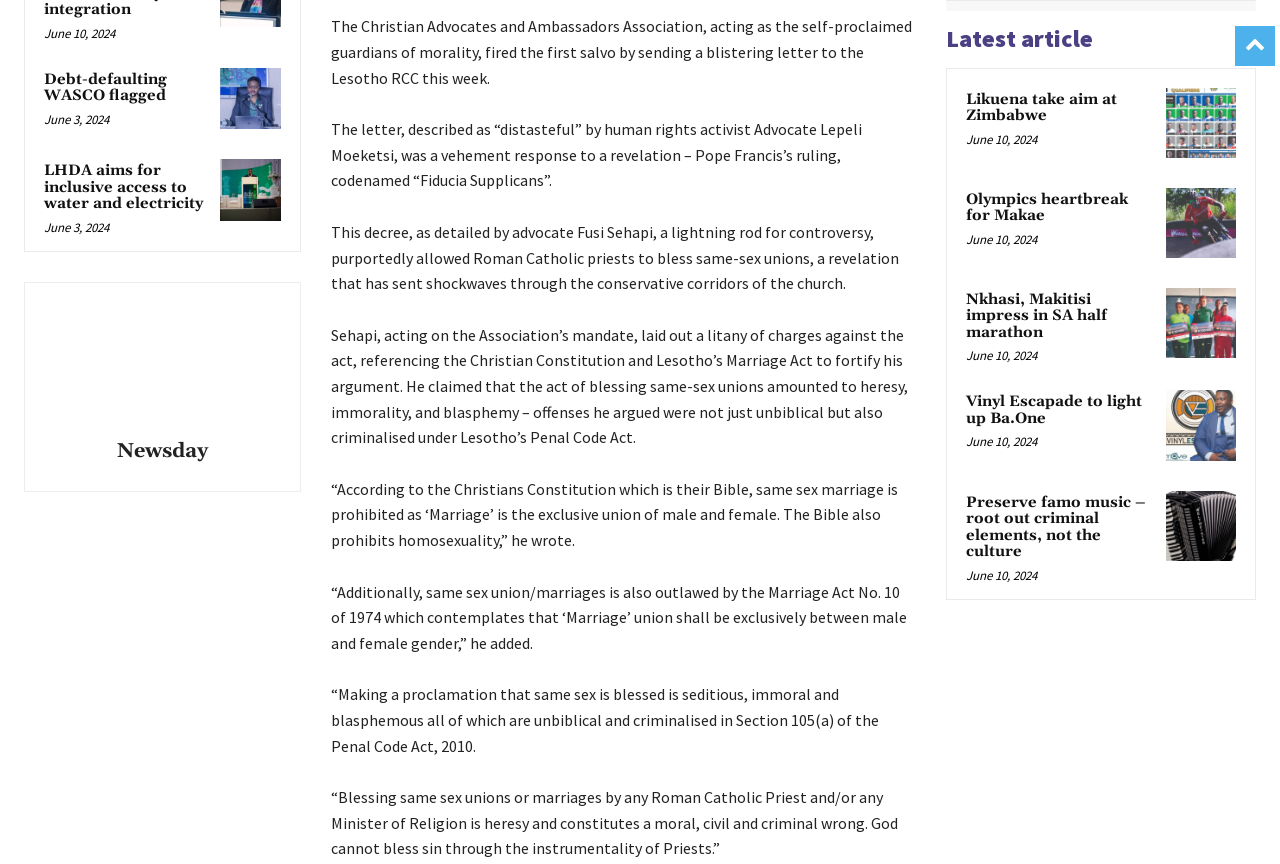Identify the bounding box coordinates of the region that should be clicked to execute the following instruction: "Click on the 'Debt-defaulting WASCO flagged' link".

[0.034, 0.083, 0.164, 0.121]